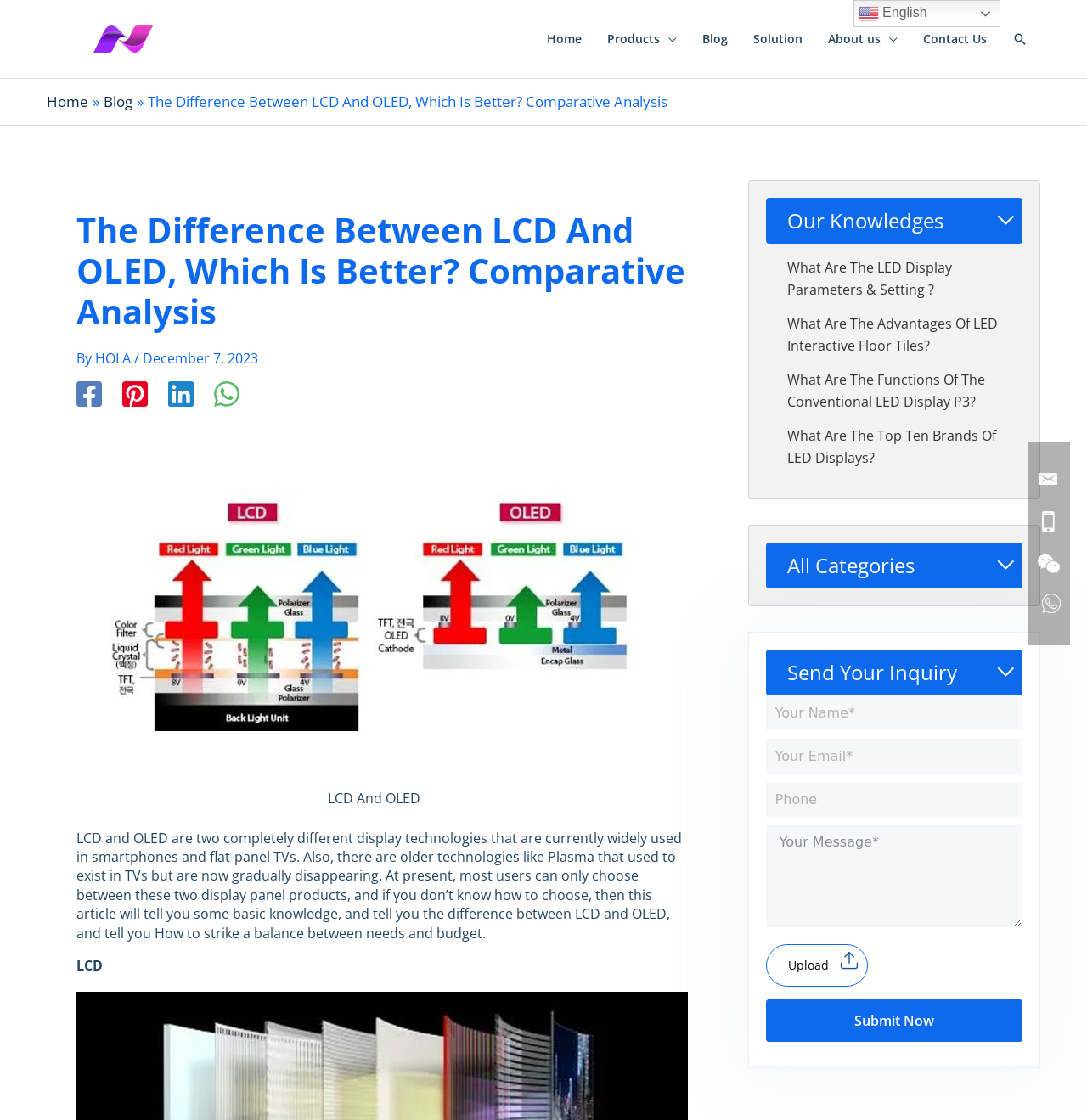Please determine the bounding box of the UI element that matches this description: name="email" placeholder="Your Email*". The coordinates should be given as (top-left x, top-left y, bottom-right x, bottom-right y), with all values between 0 and 1.

[0.704, 0.659, 0.941, 0.691]